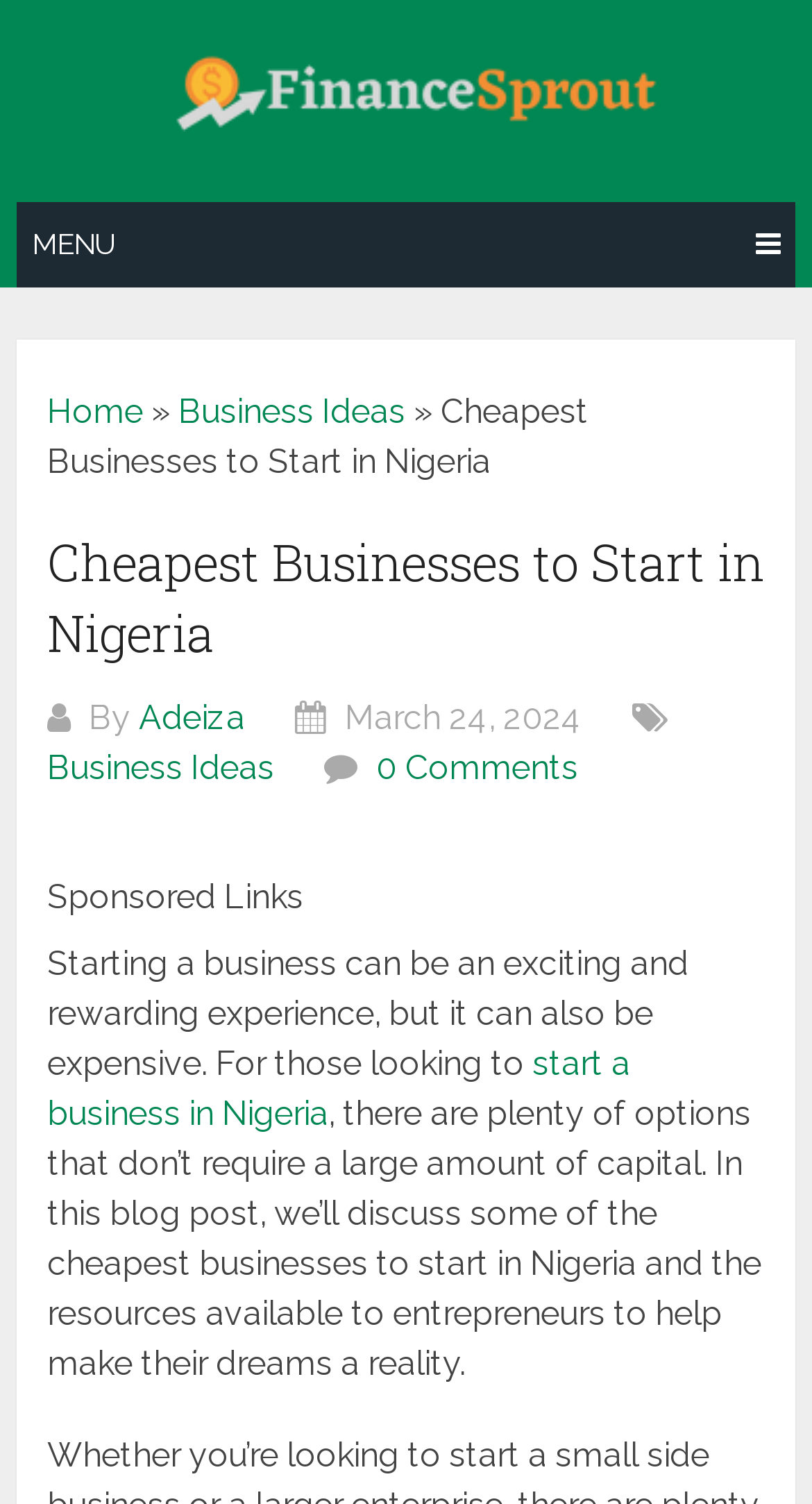Determine the bounding box coordinates of the region that needs to be clicked to achieve the task: "Go to Home page".

[0.058, 0.26, 0.176, 0.287]